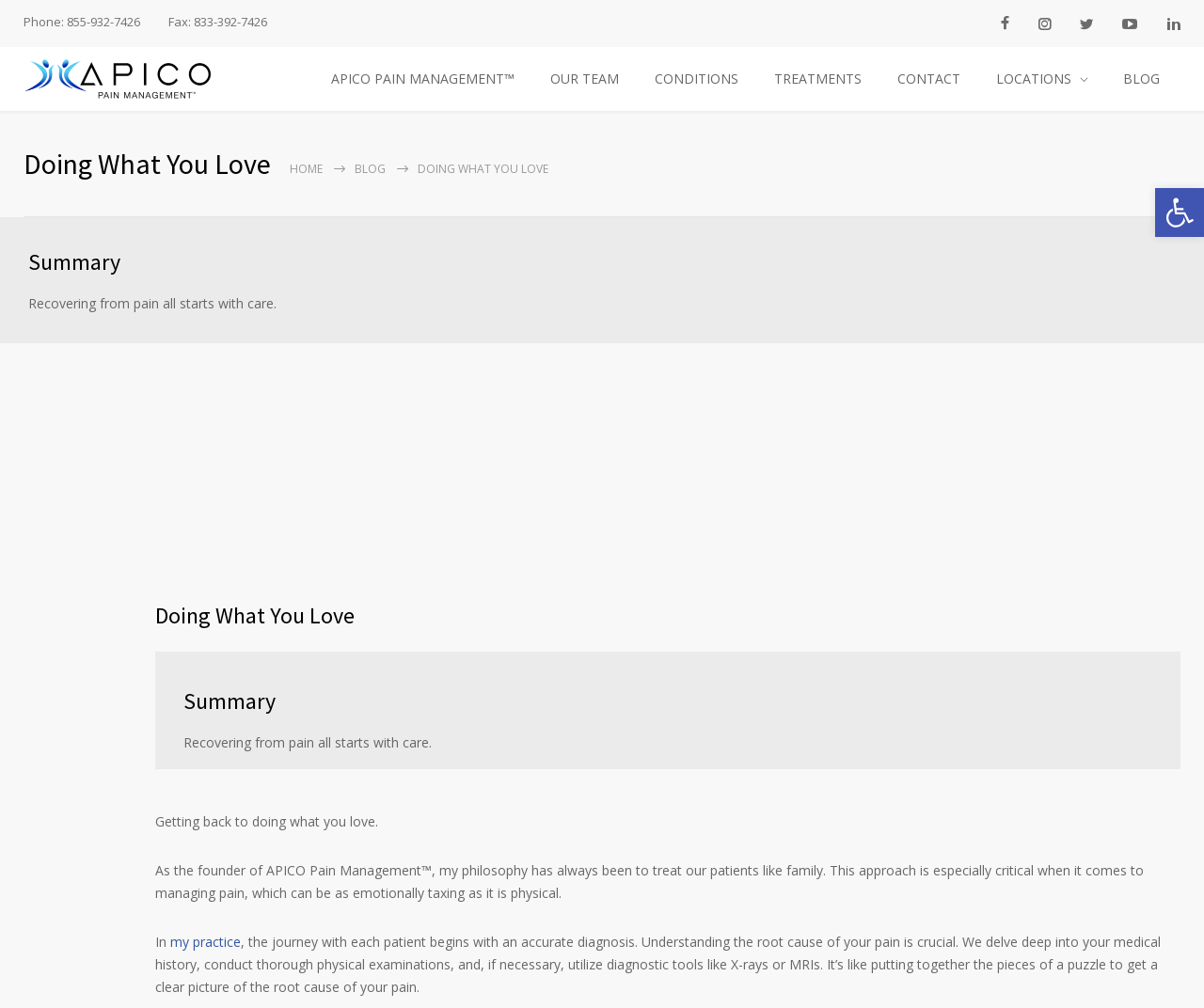Identify the bounding box coordinates of the area that should be clicked in order to complete the given instruction: "Read about Ayurvedic Therapies". The bounding box coordinates should be four float numbers between 0 and 1, i.e., [left, top, right, bottom].

None